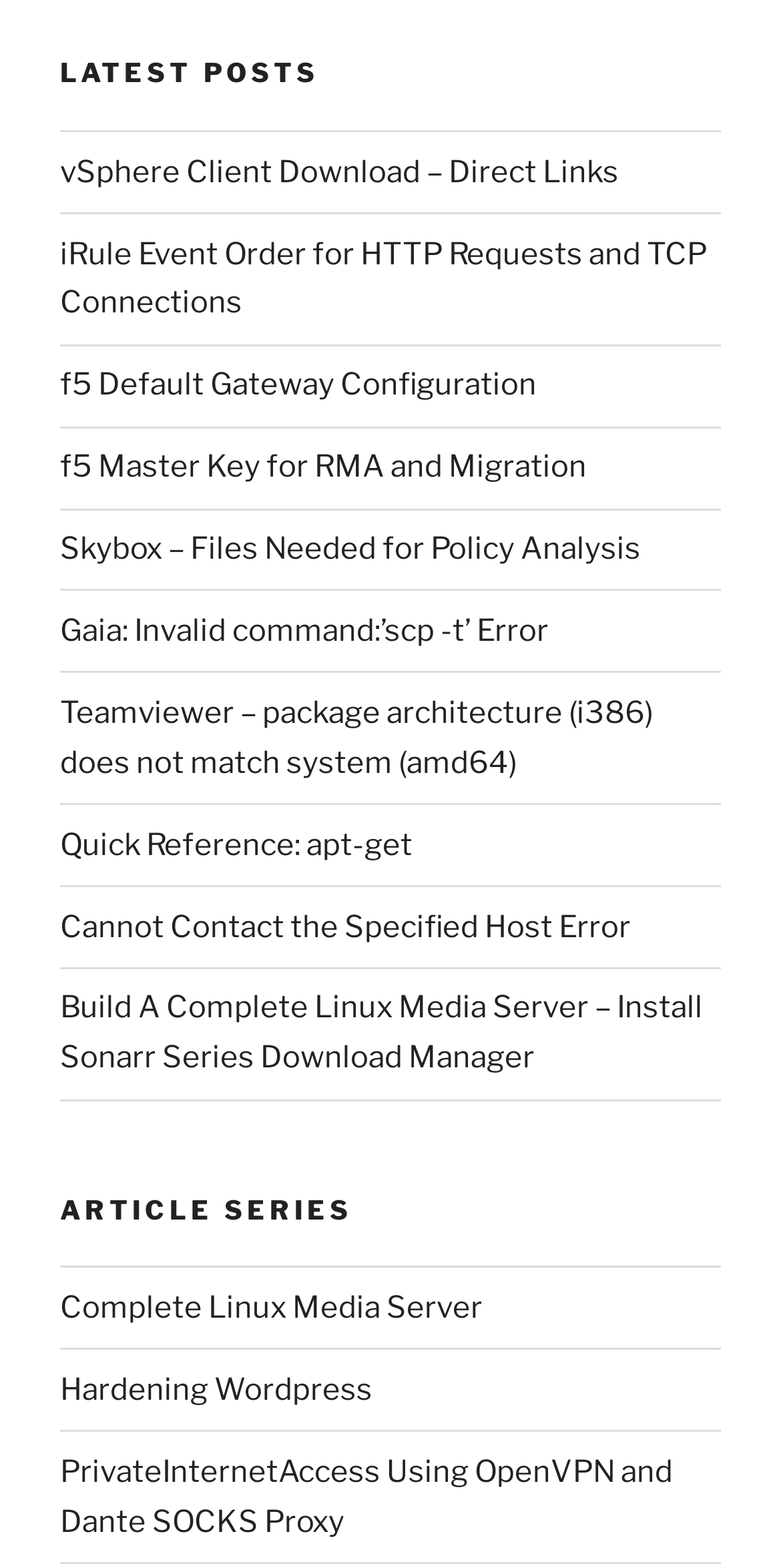Please locate the bounding box coordinates of the element that needs to be clicked to achieve the following instruction: "Explore water system design services". The coordinates should be four float numbers between 0 and 1, i.e., [left, top, right, bottom].

None